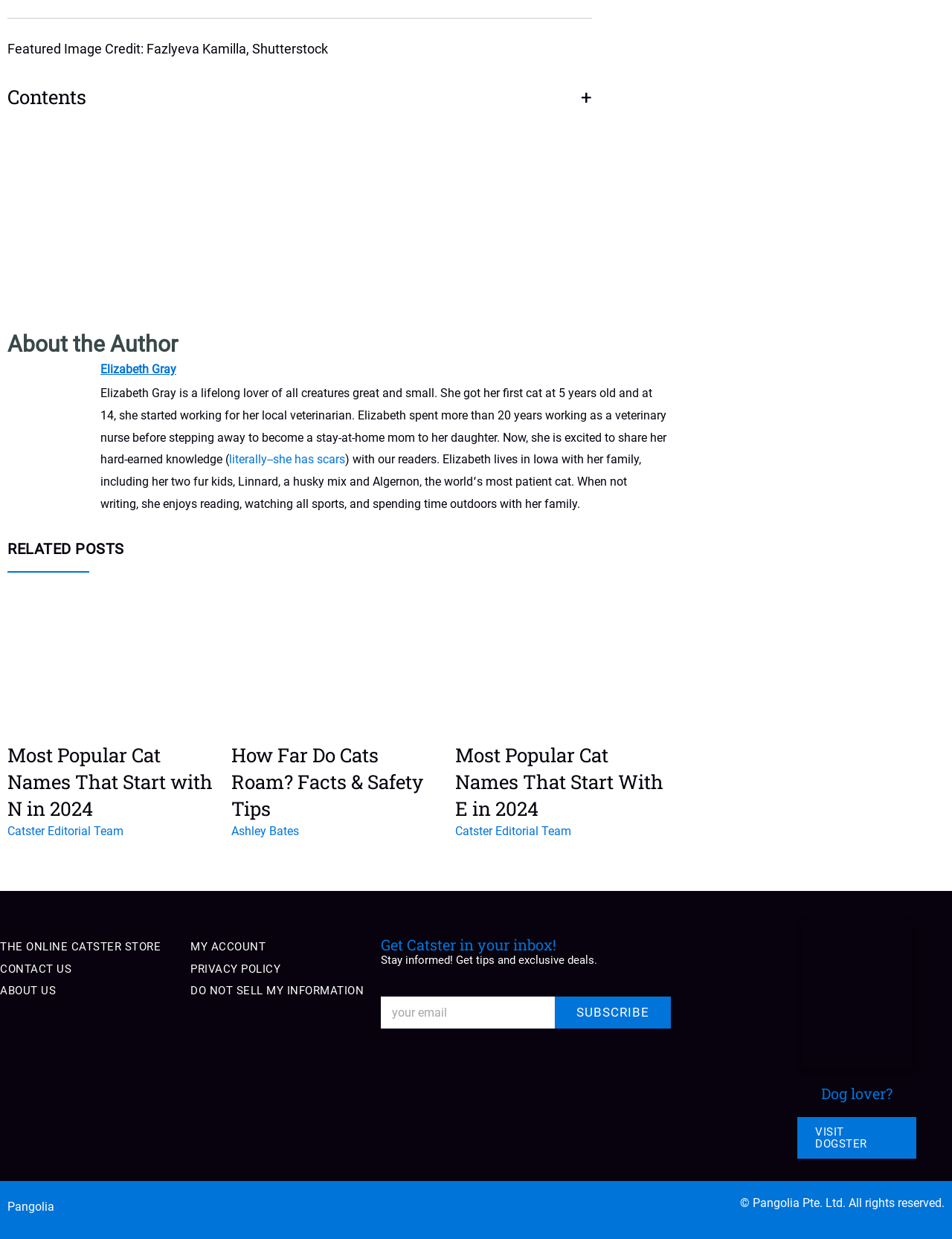Look at the image and answer the question in detail:
How many articles are listed under 'RELATED POSTS'?

The 'RELATED POSTS' section contains three articles, each with a heading, image, and link. The articles are listed in a vertical layout, and their bounding box coordinates indicate their relative positions on the webpage.